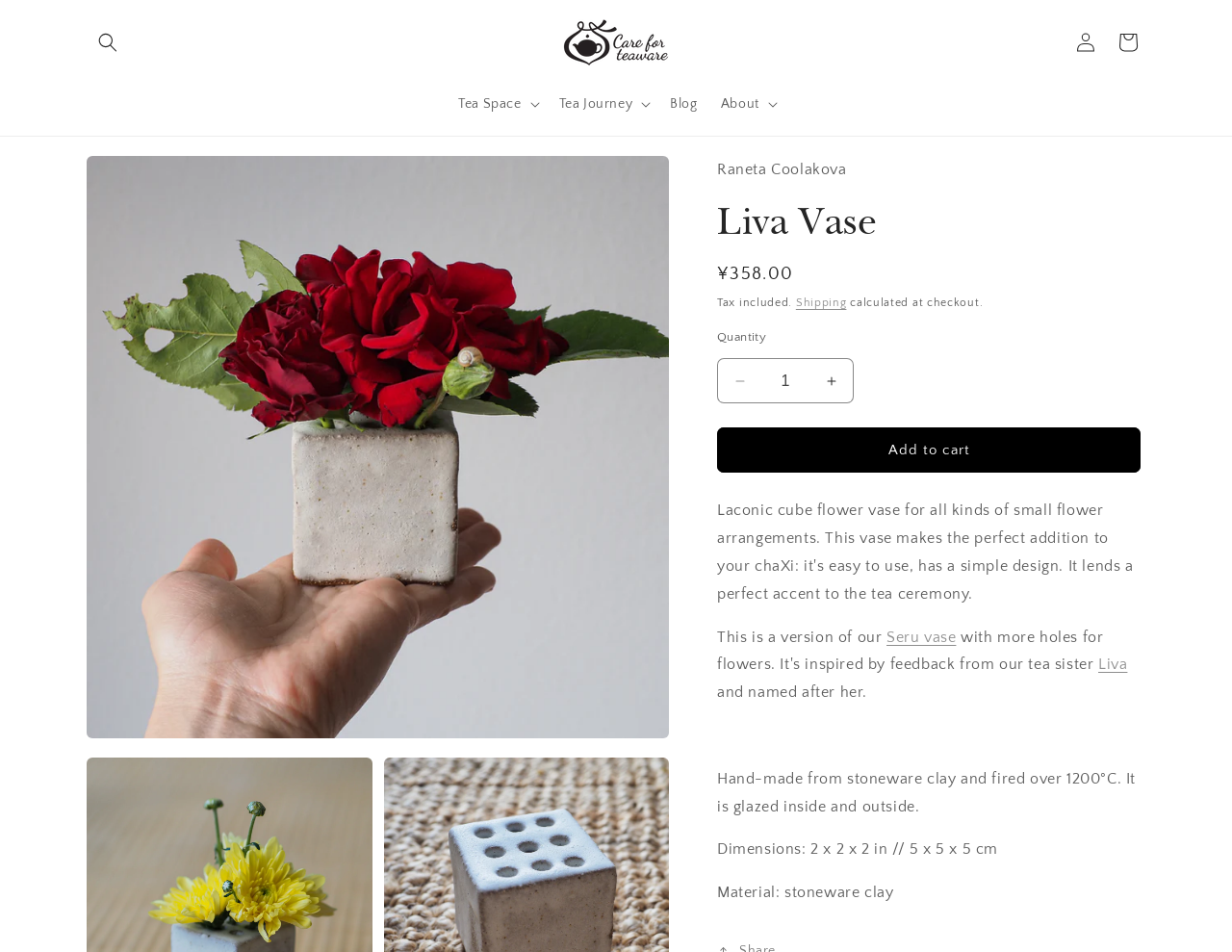Write a detailed summary of the webpage, including text, images, and layout.

This webpage is about a product called "Liva Vase" and appears to be an e-commerce page. At the top, there is a navigation menu with buttons for "Tea Space", "Tea Journey", and "About", as well as links to "Blog" and "Log in". 

On the left side, there is a prominent image of the Liva Vase, accompanied by a heading with the product name. Below the image, there is a section with product information, including the regular price of ¥358.00, a note that tax is included, and a link to "Shipping" details. 

The product description is divided into several paragraphs, which explain the features and benefits of the Liva Vase. The text describes the vase as a perfect addition to a tea ceremony, and mentions that it is handmade from stoneware clay and fired at a high temperature. The dimensions of the vase are also provided.

To the right of the product description, there is a section for adding the product to a cart, with buttons to decrease or increase the quantity, and a button to "Add to cart". There are also links to related products, such as the "Seru vase".